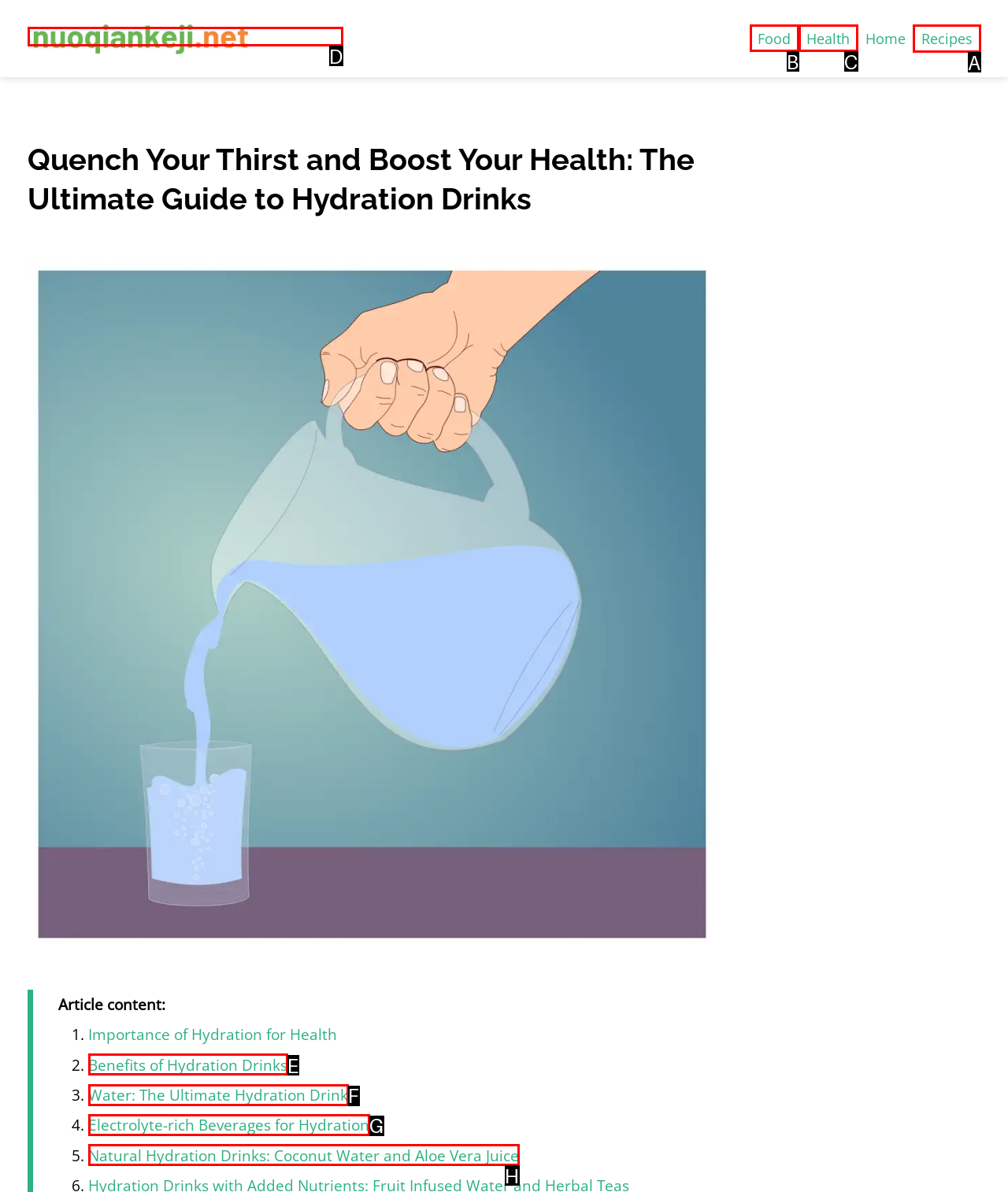Point out the correct UI element to click to carry out this instruction: Explore the 'Recipes' section
Answer with the letter of the chosen option from the provided choices directly.

A